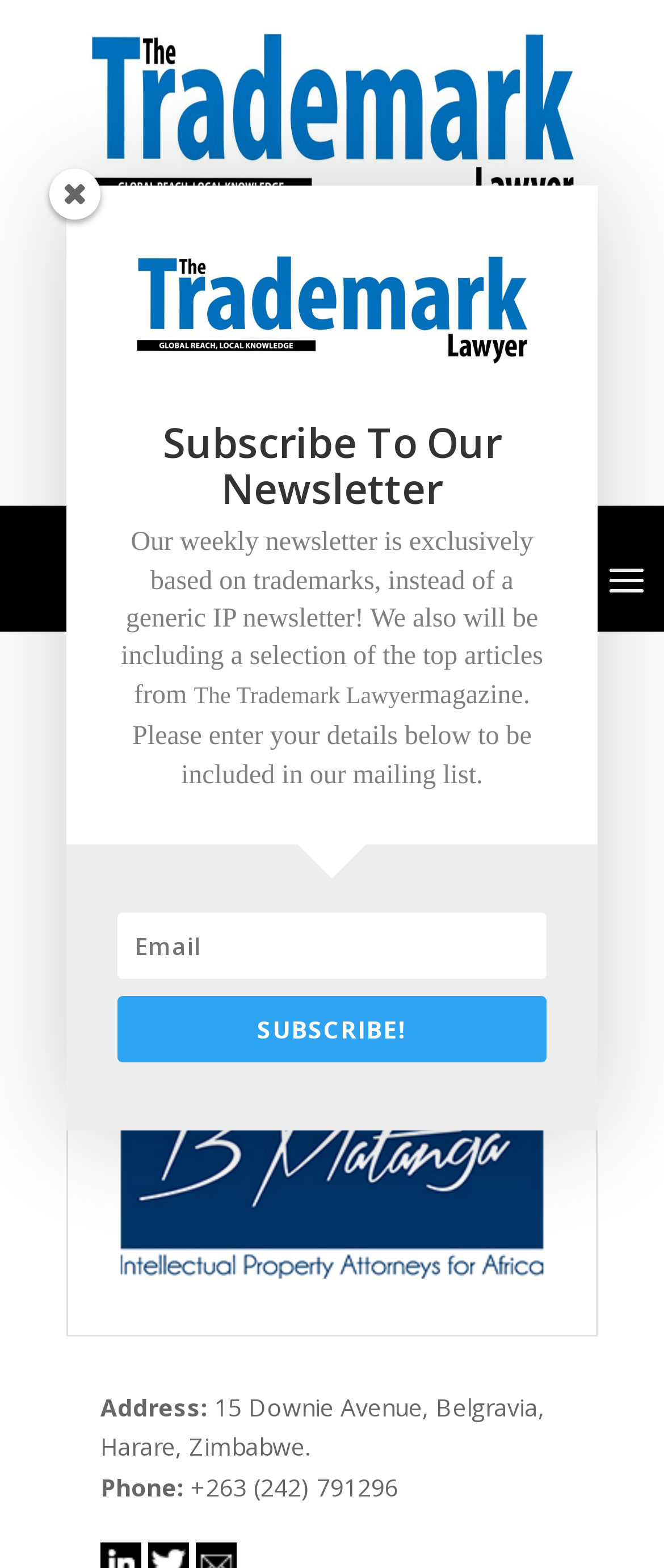Respond with a single word or phrase to the following question: What is the label of the textbox?

Email